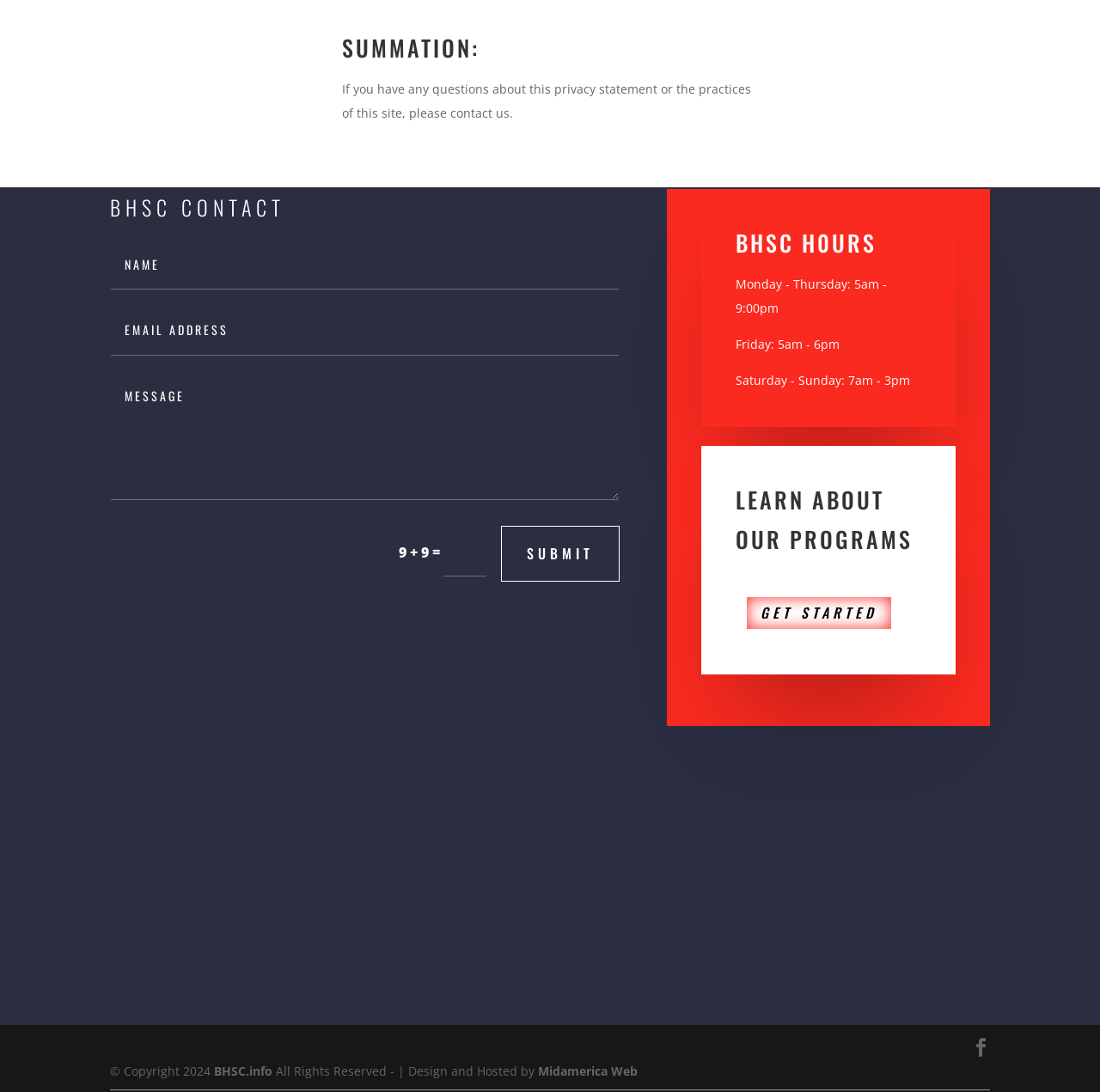What is the copyright year? From the image, respond with a single word or brief phrase.

2024